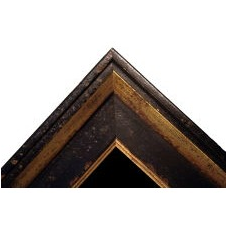Give a concise answer using one word or a phrase to the following question:
What type of items is the frame often used to display?

Historical artifacts or artworks